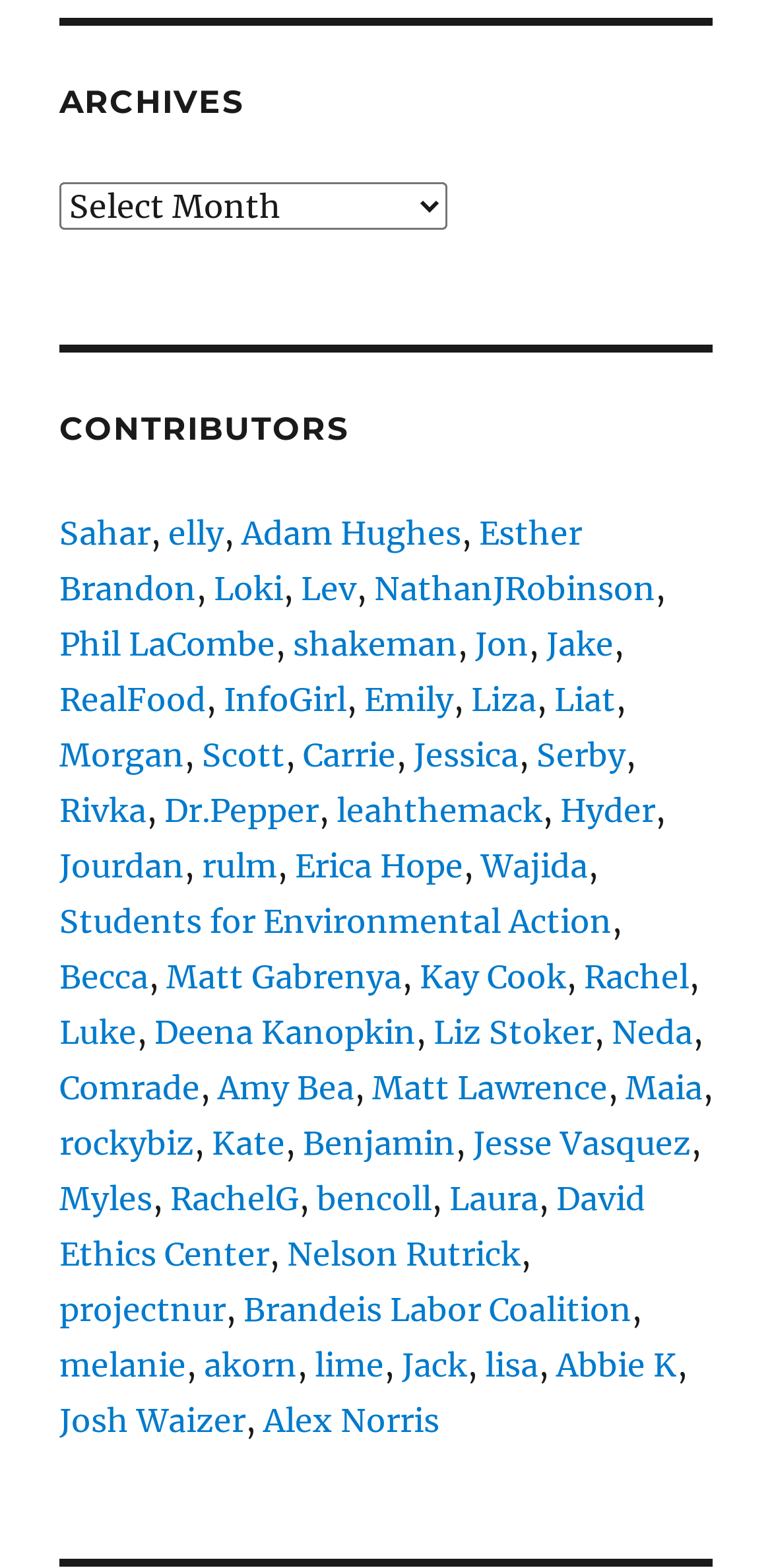Please identify the bounding box coordinates of the region to click in order to complete the task: "Explore contributor Adam Hughes' profile". The coordinates must be four float numbers between 0 and 1, specified as [left, top, right, bottom].

[0.313, 0.327, 0.597, 0.352]